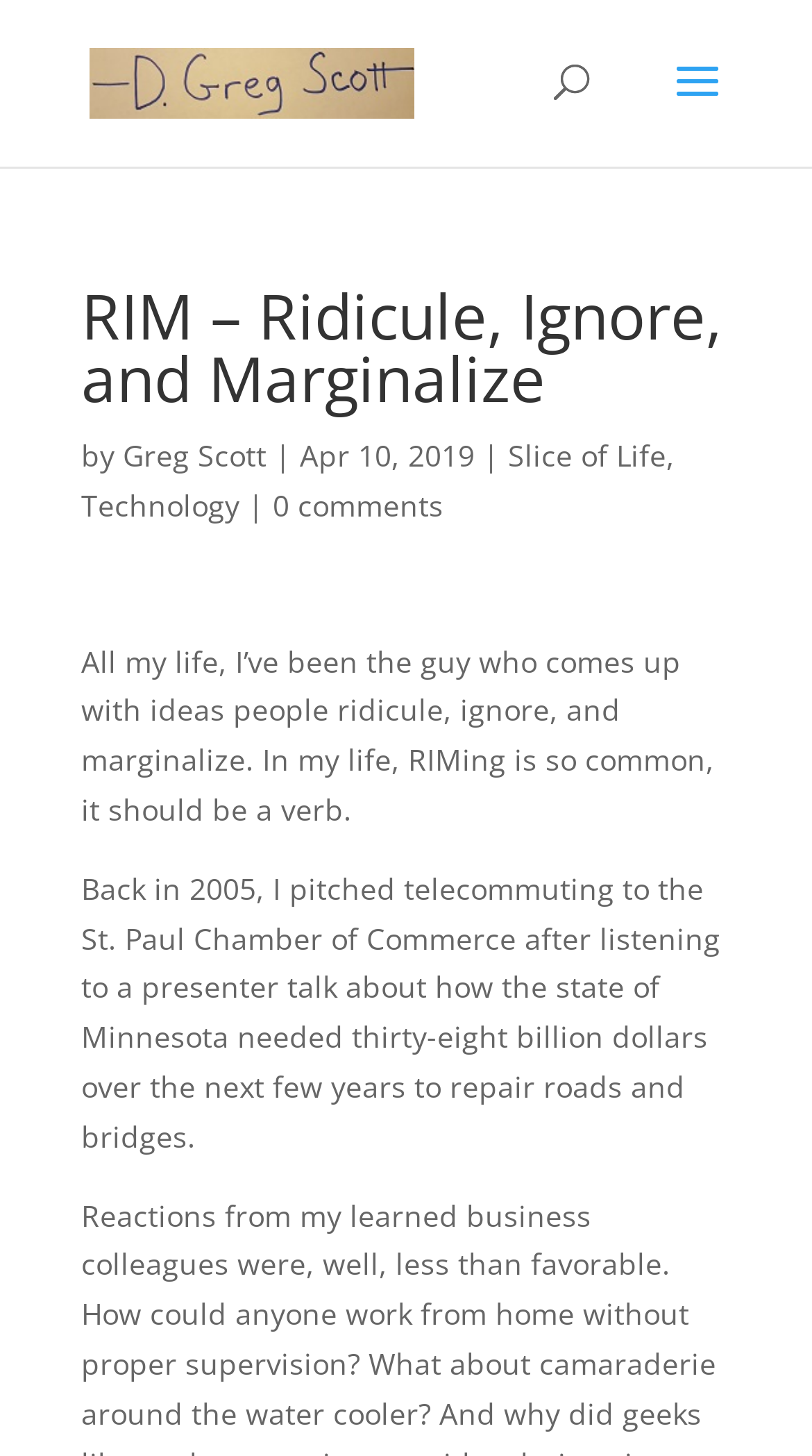Respond to the following question with a brief word or phrase:
What is the date of the article?

Apr 10, 2019